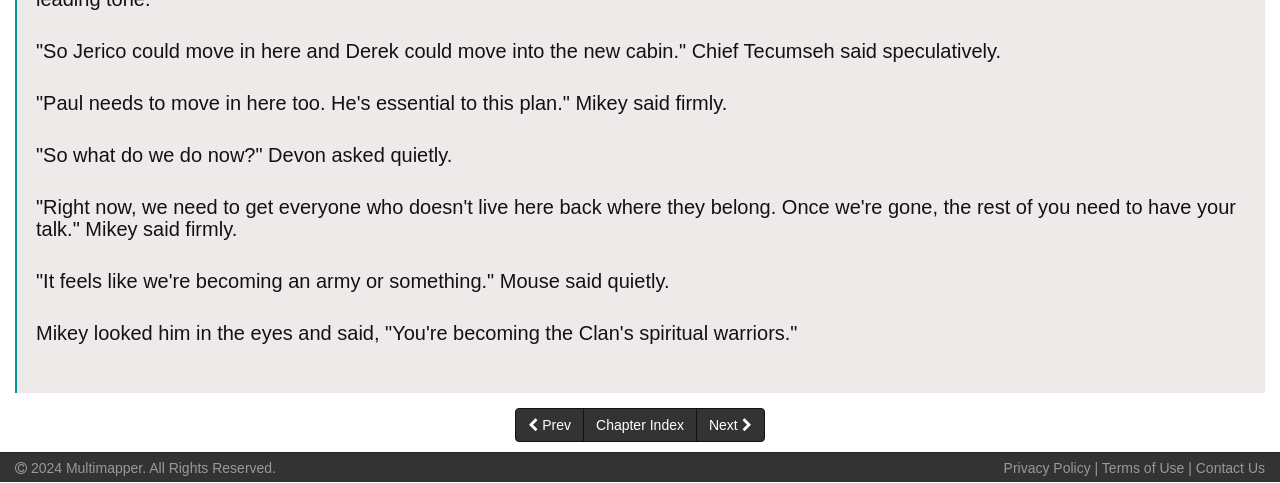Based on the image, please elaborate on the answer to the following question:
What is the last sentence of the conversation?

I read through the conversation and found the last sentence spoken by Mikey, which is 'You're becoming the Clan's spiritual warriors.'